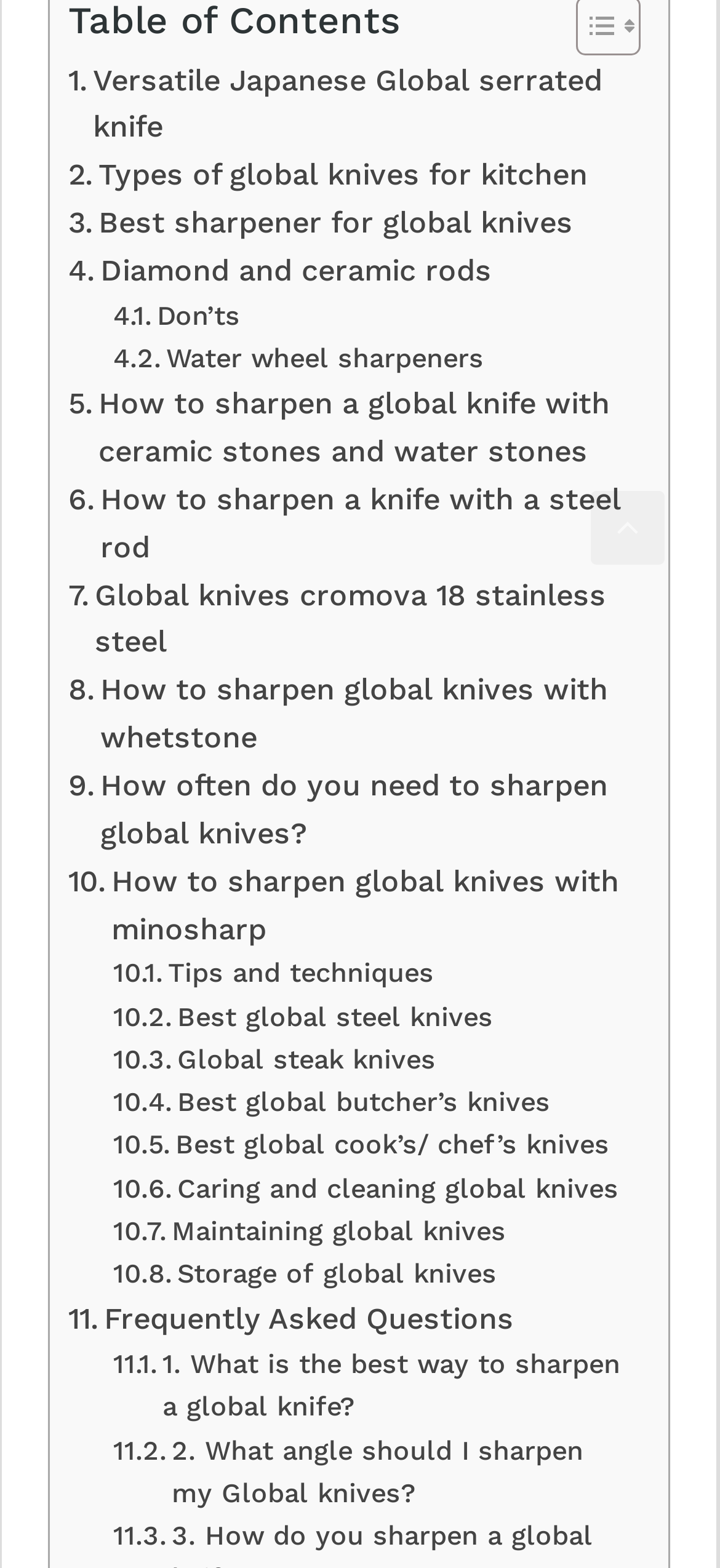What is the last link on the webpage?
Based on the screenshot, respond with a single word or phrase.

Frequently Asked Questions